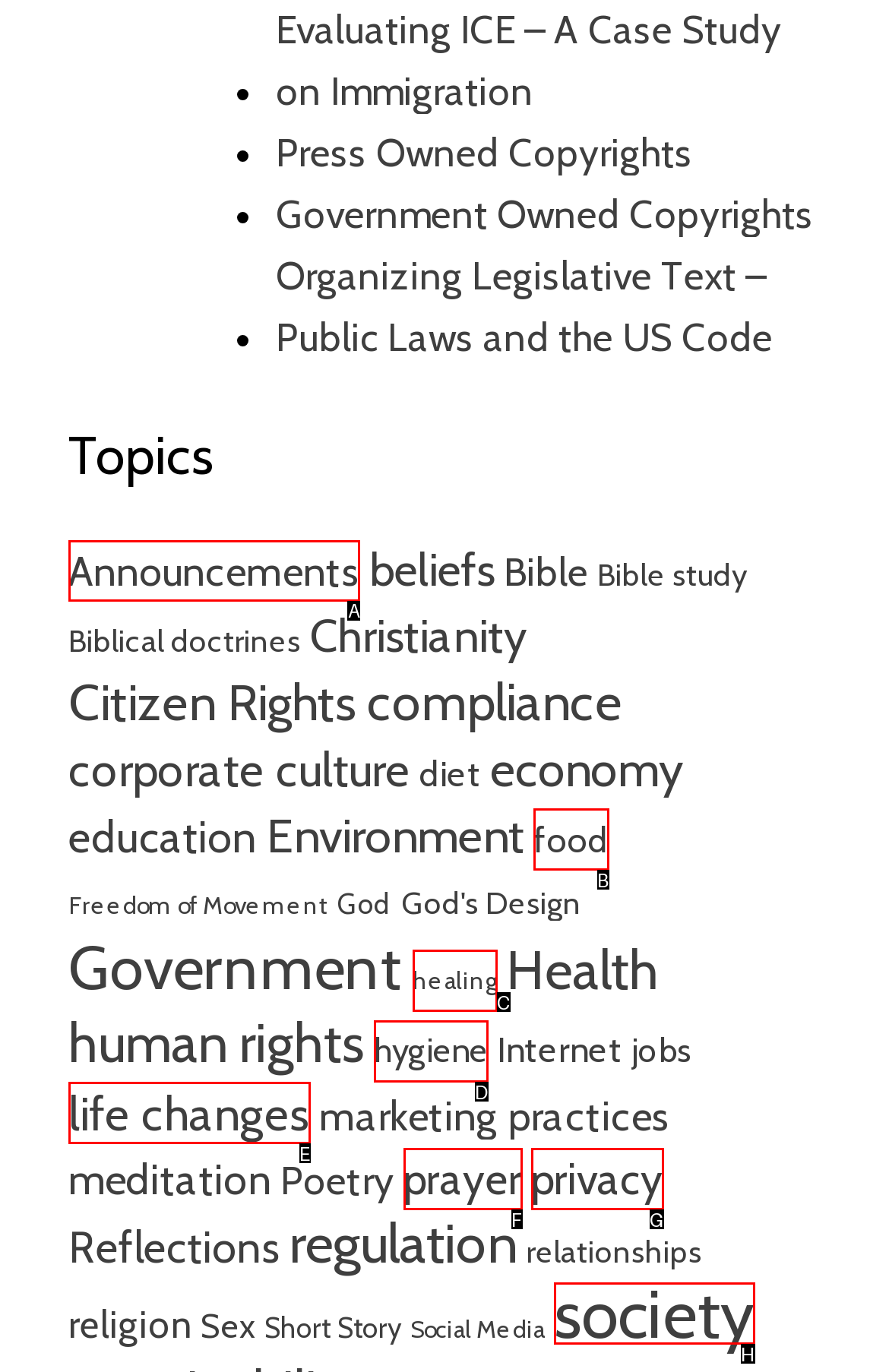Identify the correct UI element to click for this instruction: View 'Announcements'
Respond with the appropriate option's letter from the provided choices directly.

A